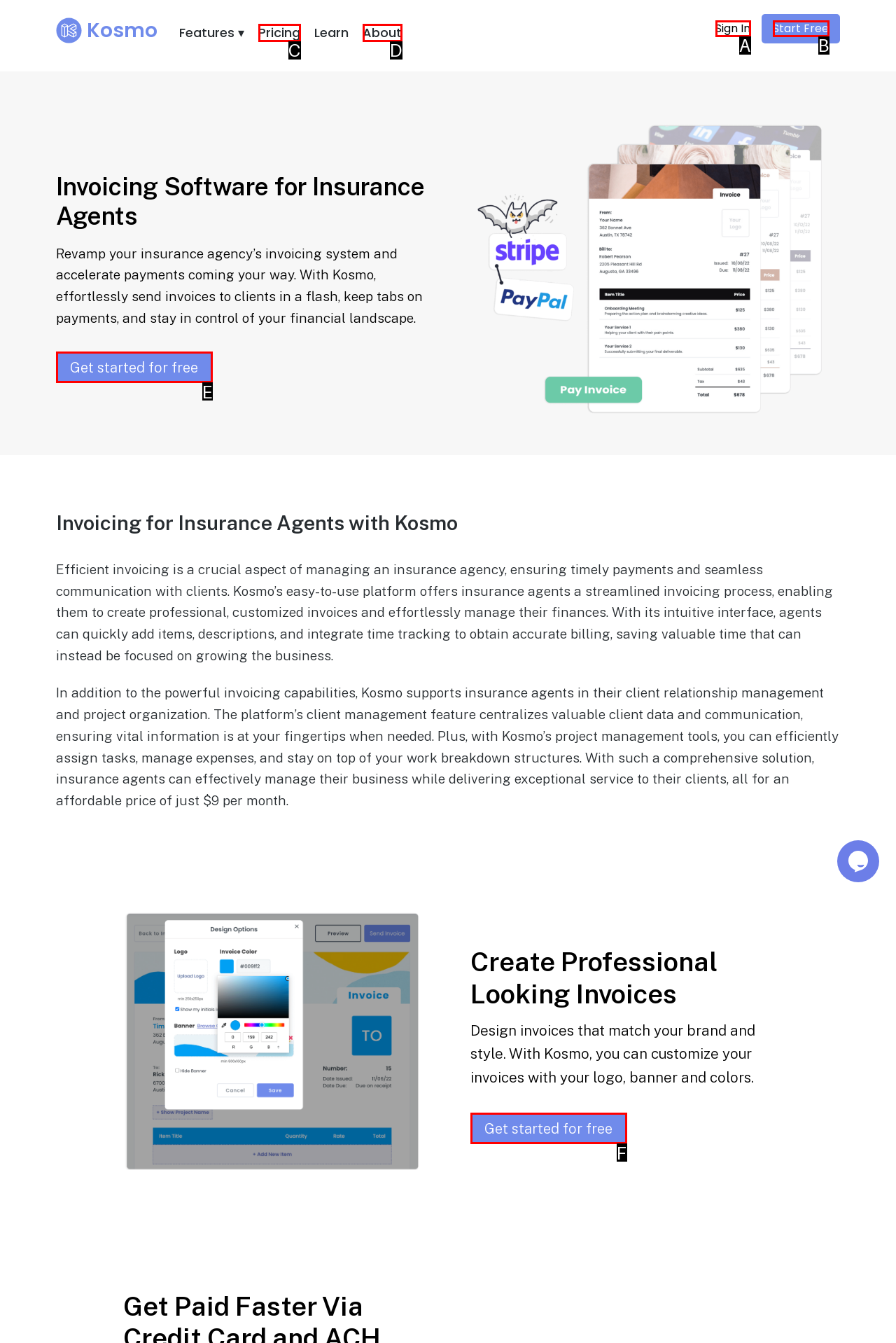With the description: Start Free, find the option that corresponds most closely and answer with its letter directly.

B